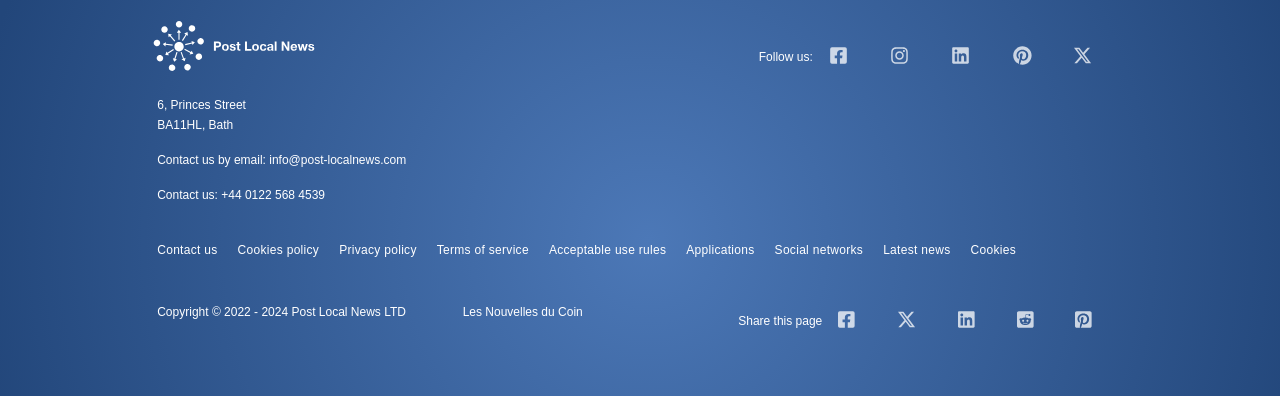Determine the bounding box coordinates for the UI element with the following description: "Auditing". The coordinates should be four float numbers between 0 and 1, represented as [left, top, right, bottom].

None